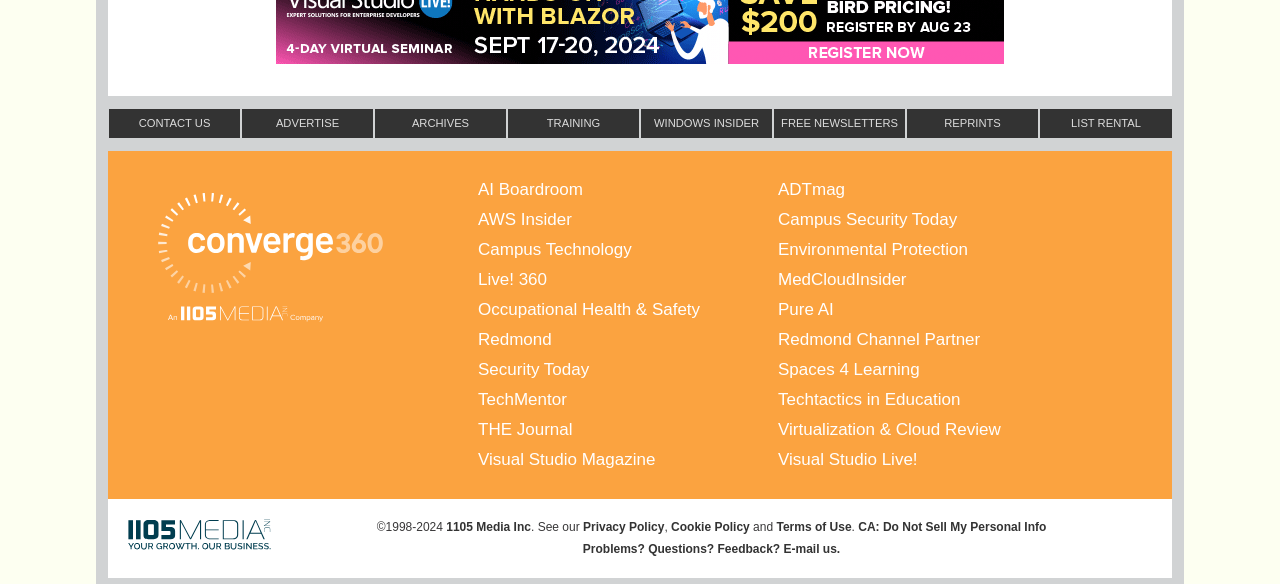Find the bounding box coordinates of the clickable area required to complete the following action: "Visit Converge 360".

[0.123, 0.331, 0.299, 0.513]